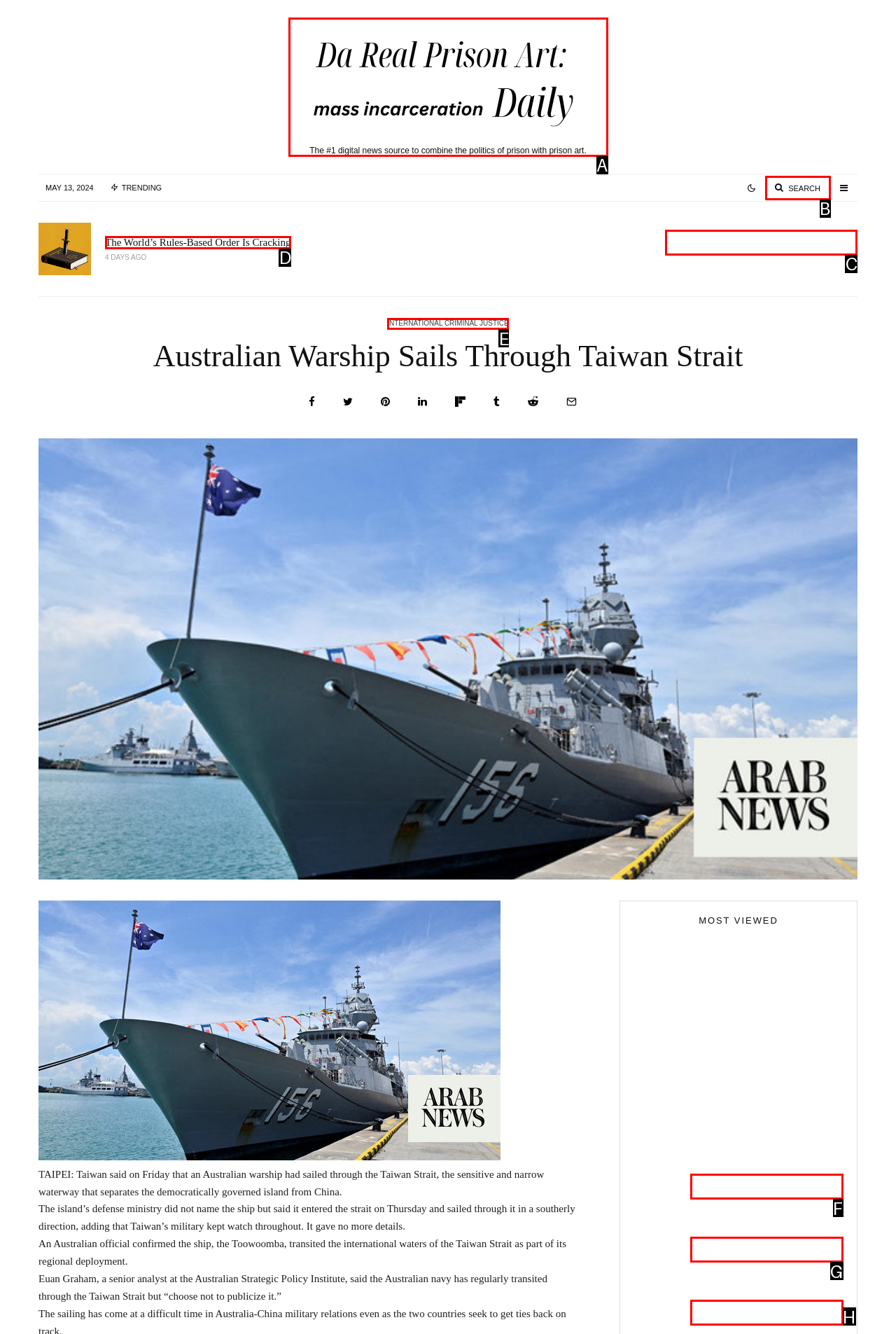Select the letter from the given choices that aligns best with the description: International Criminal Justice. Reply with the specific letter only.

E